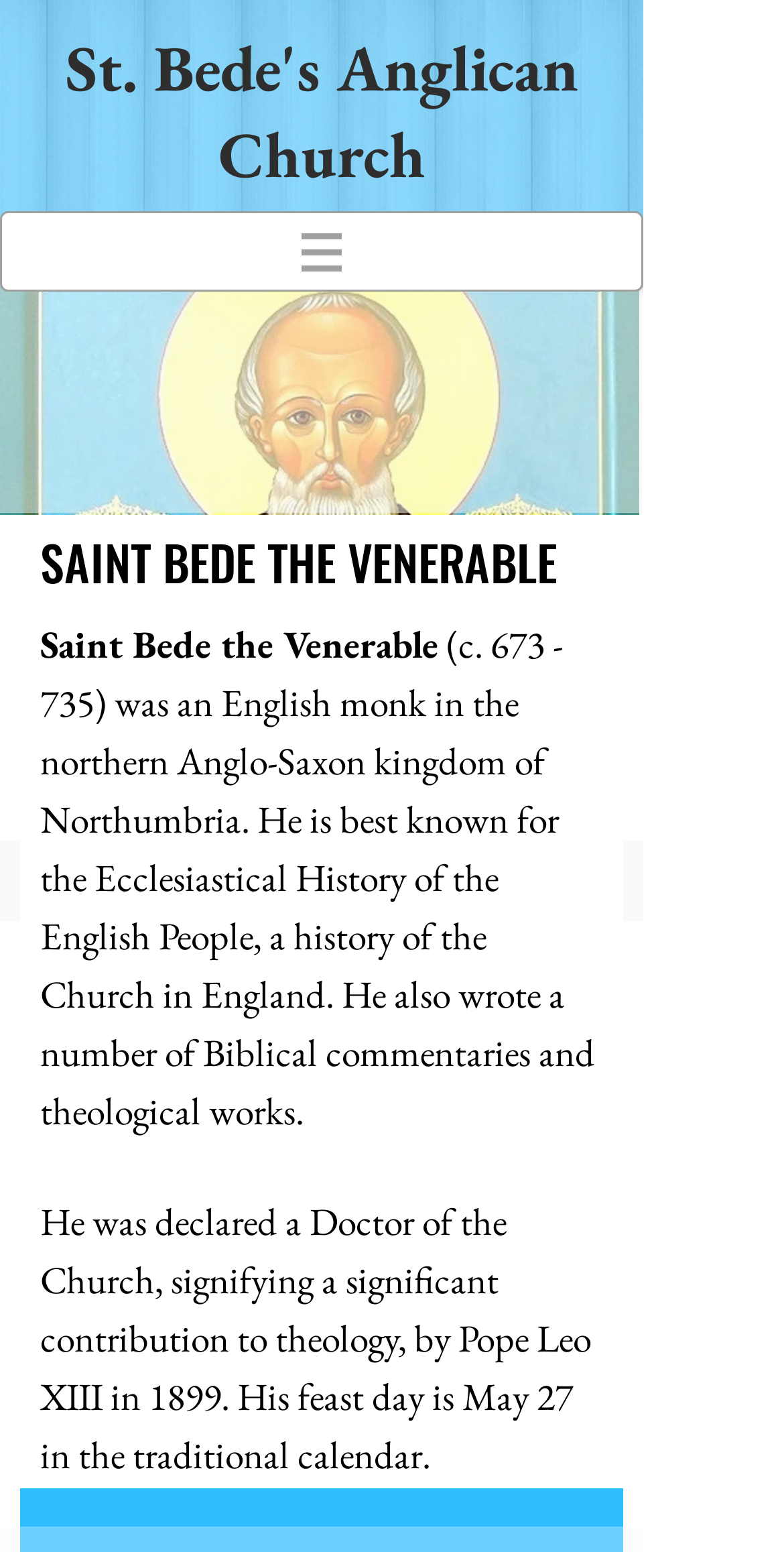Extract the main title from the webpage.

St. Bede's Anglican Church